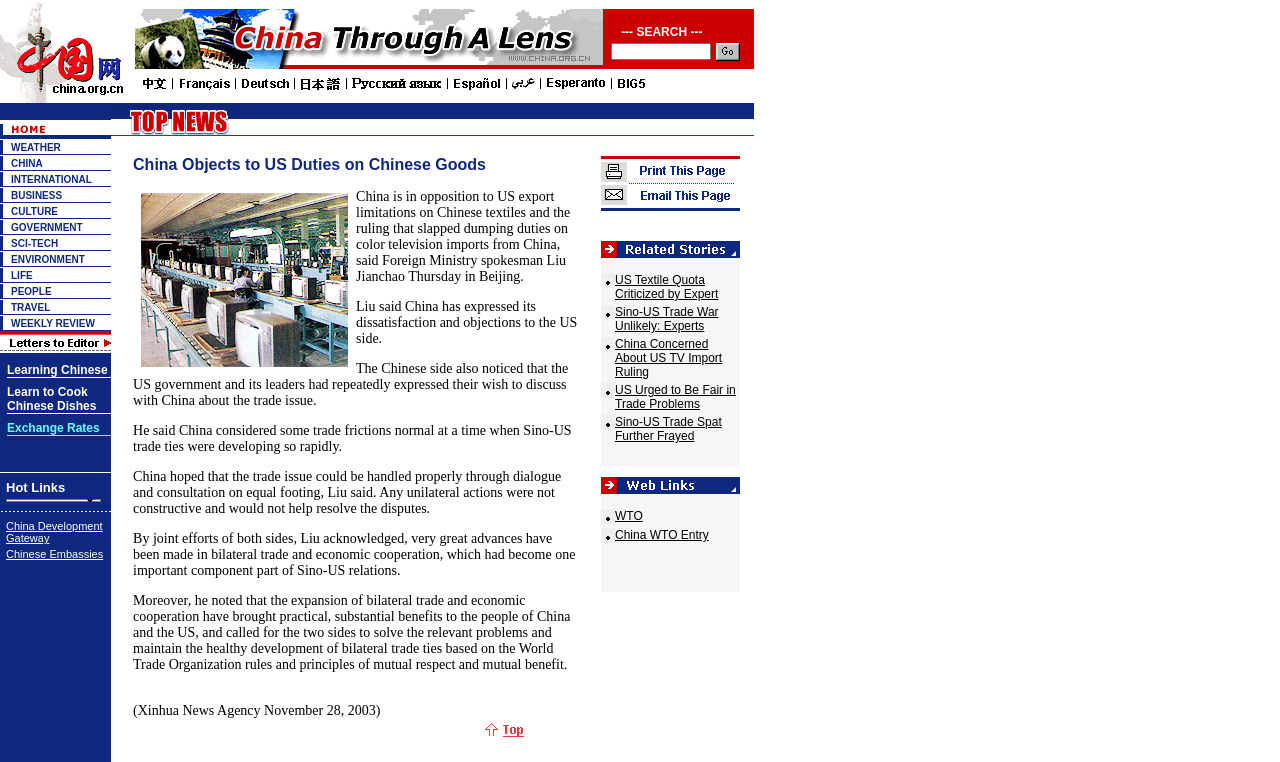What are the categories listed on the left side of the webpage?
Based on the visual details in the image, please answer the question thoroughly.

On the left side of the webpage, there are several categories listed vertically. These categories include WEATHER, CHINA, INTERNATIONAL, BUSINESS, CULTURE, and others. Each category has an image and a link associated with it, suggesting that they are clickable and lead to related content.